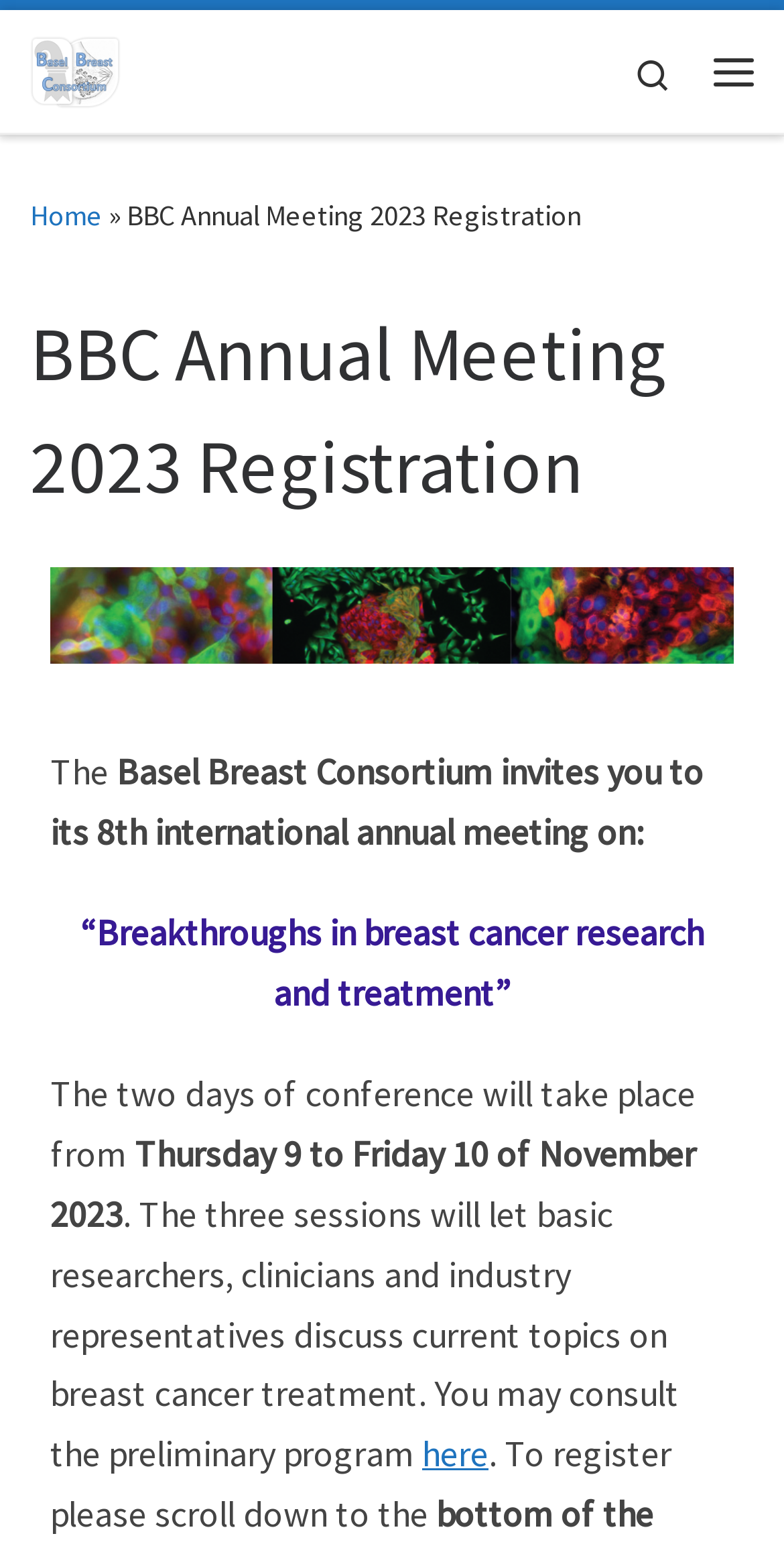Given the following UI element description: "Skip to content", find the bounding box coordinates in the webpage screenshot.

[0.01, 0.005, 0.377, 0.068]